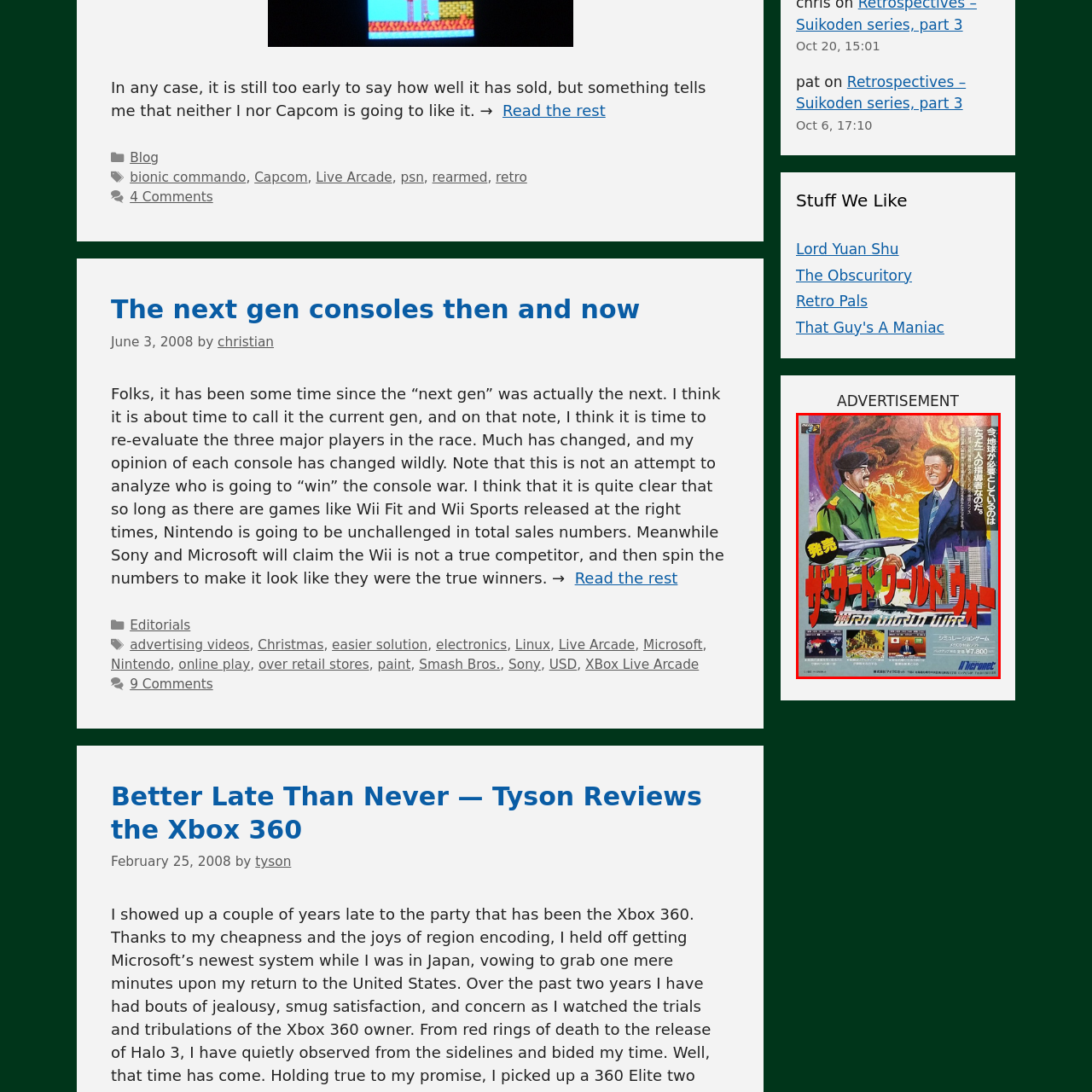Provide an in-depth caption for the image inside the red boundary.

This image features a striking promotional poster for a video game titled "ザ・サード・ワールド・ウォー" (The Third World War). It prominently displays two characters shaking hands: one dressed in military attire, representing a strong leader, and the other in a suit, symbolizing diplomacy. Behind them, a vivid backdrop showcases a world in turmoil, characterized by swirling clouds and urban landscapes, indicative of geopolitical tension.

At the bottom of the poster, bold red Japanese text declares the game’s title, while additional elements suggest it's a simulation game, hinting at strategic gameplay that revolves around global military and political maneuvering. The artwork, rich in detail and vibrant colors, captures a moment of both conflict and cooperation, reflecting themes relevant to the era of its release. The price is also noted, making it a nostalgic piece for gaming enthusiasts.